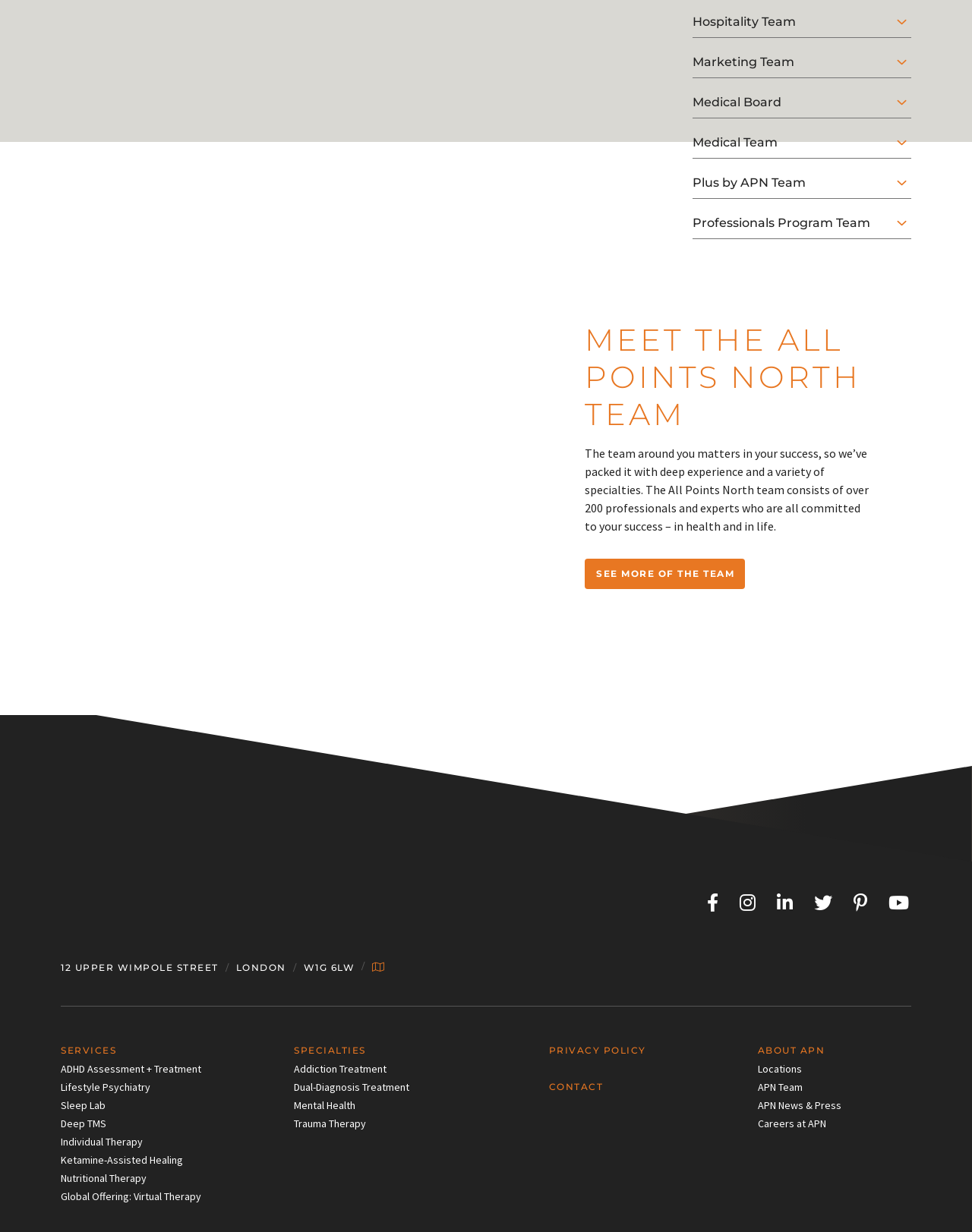Locate the bounding box coordinates of the element that should be clicked to fulfill the instruction: "Click on the 'Marketing Team' link".

[0.712, 0.031, 0.938, 0.063]